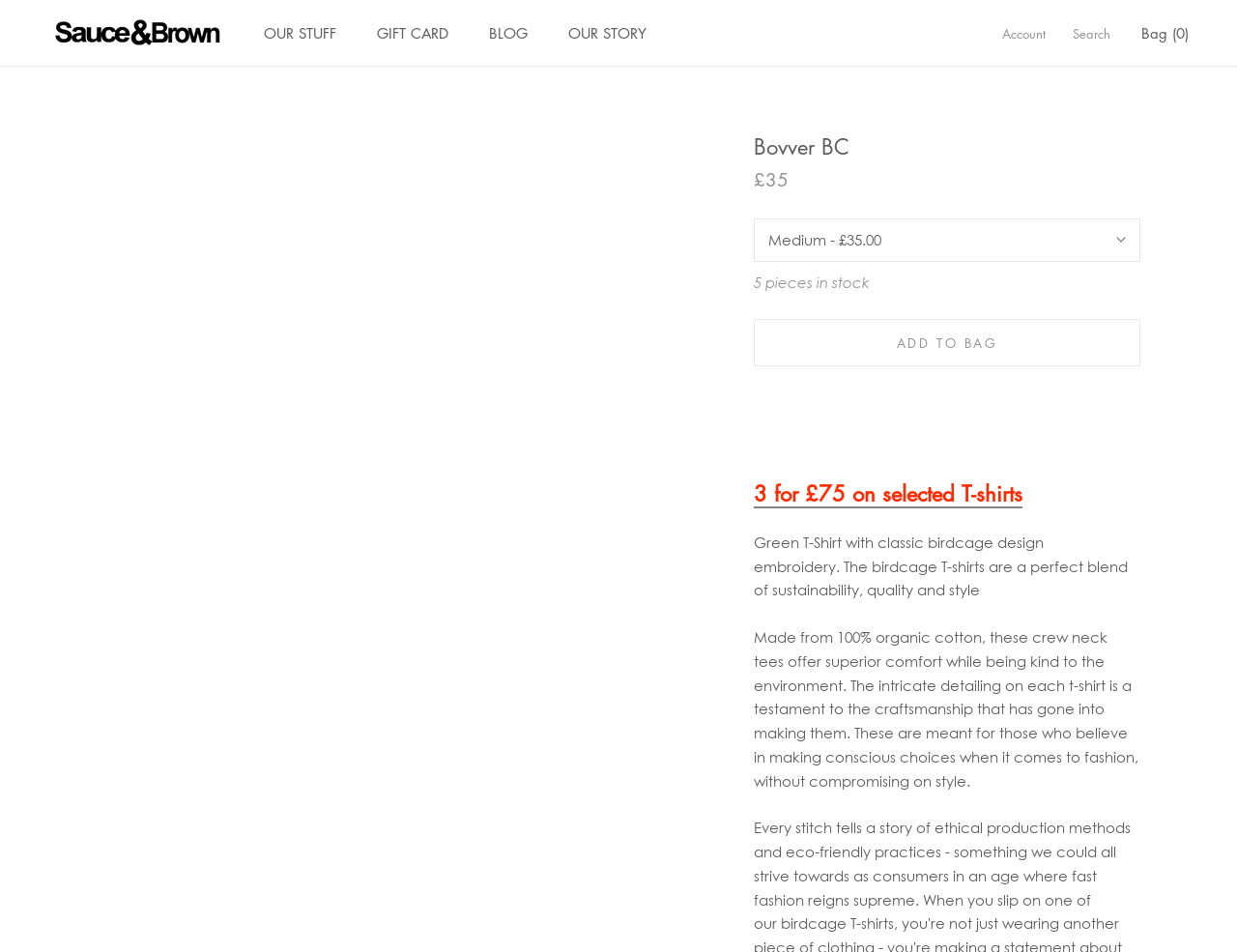What is the material of the T-Shirt?
Refer to the image and provide a thorough answer to the question.

I found the material of the T-Shirt by reading the static text element that describes the product, which mentions that it is 'Made from 100% organic cotton'.